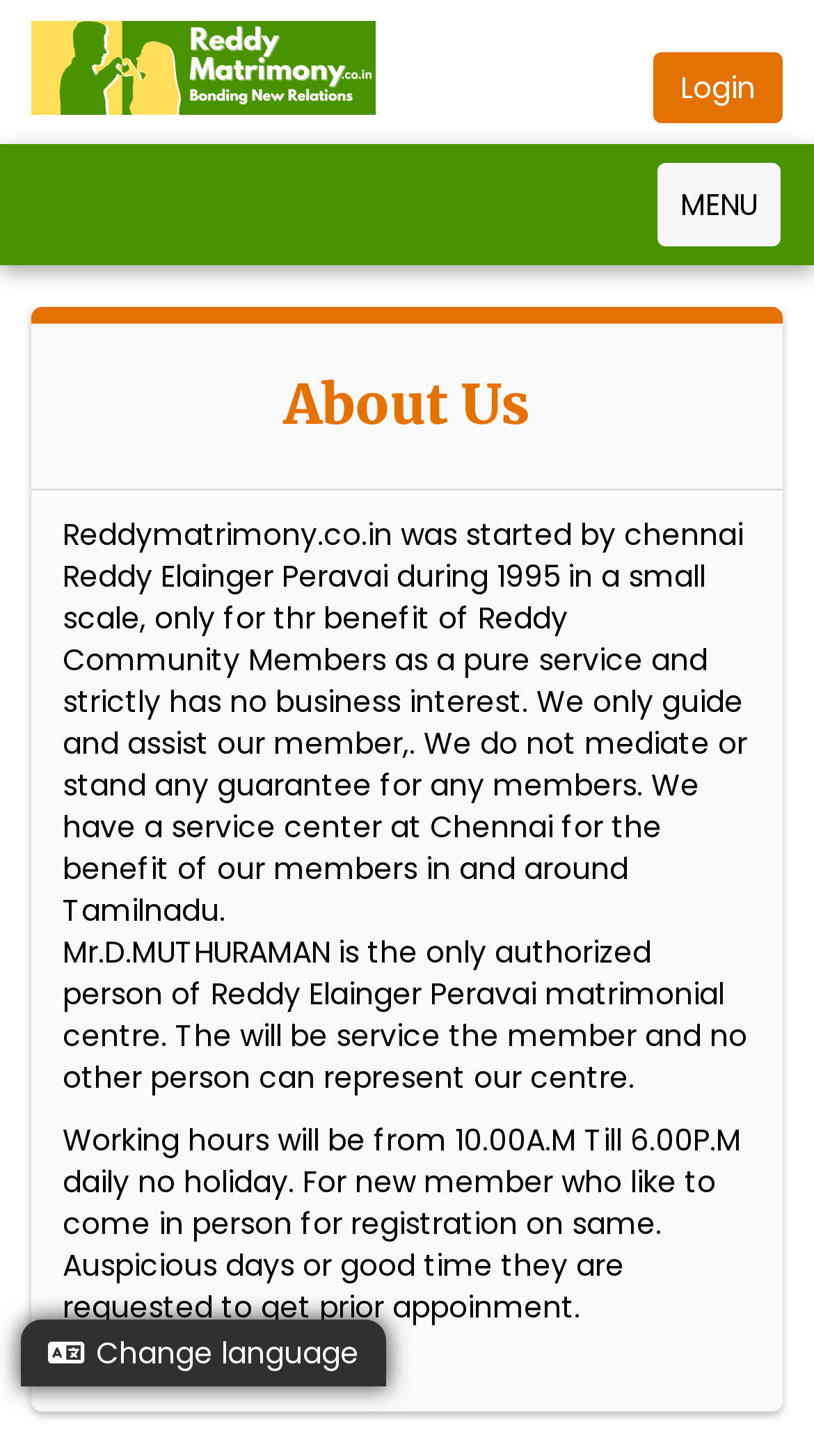What is the timing of the service center?
Please answer the question as detailed as possible based on the image.

The answer can be found in the StaticText element with the text 'Working hours will be from 10.00A.M Till 6.00P.M daily no holiday.' which specifies the timing of the service center.